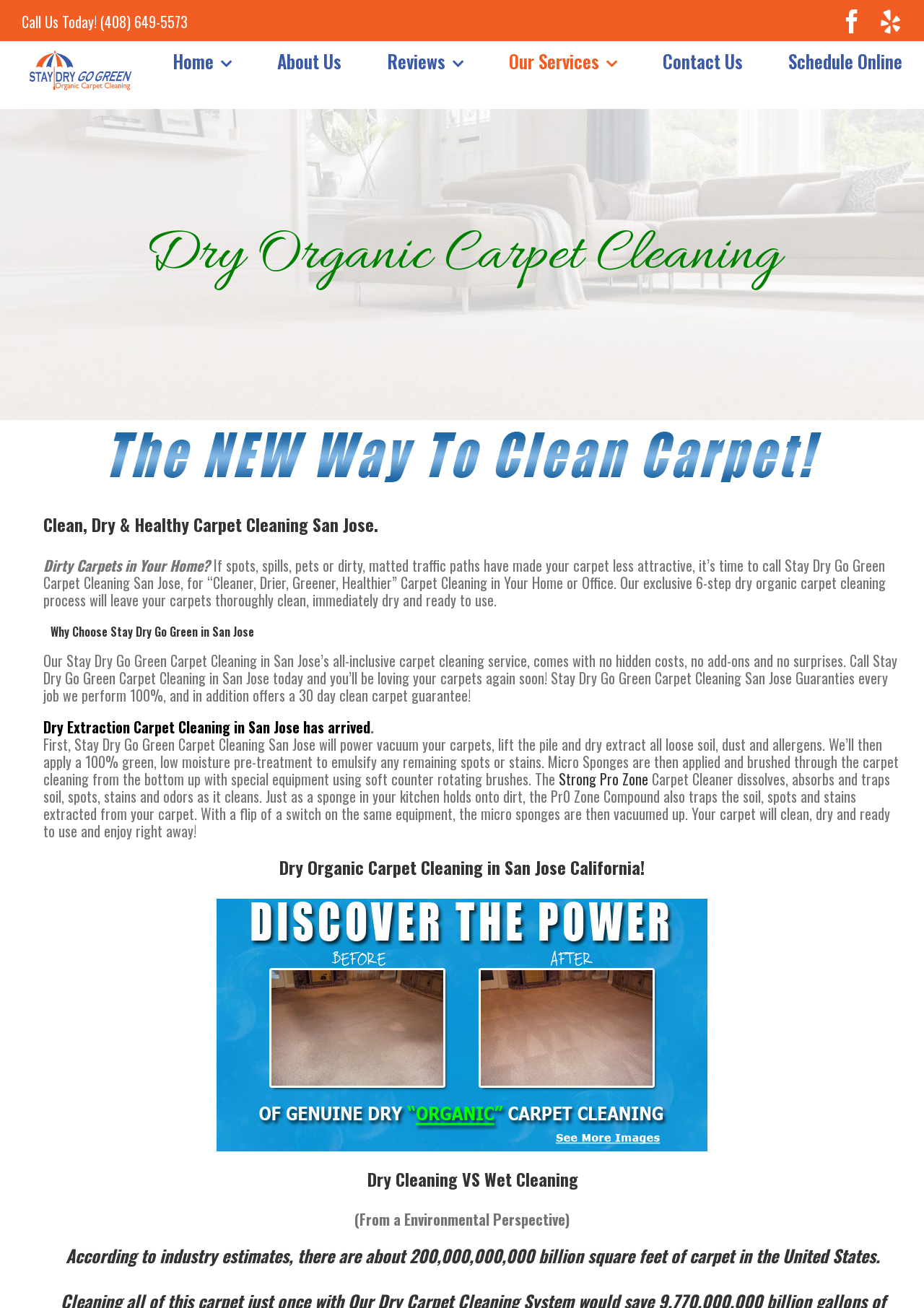Determine the bounding box coordinates of the region I should click to achieve the following instruction: "Go to Top". Ensure the bounding box coordinates are four float numbers between 0 and 1, i.e., [left, top, right, bottom].

[0.904, 0.687, 0.941, 0.706]